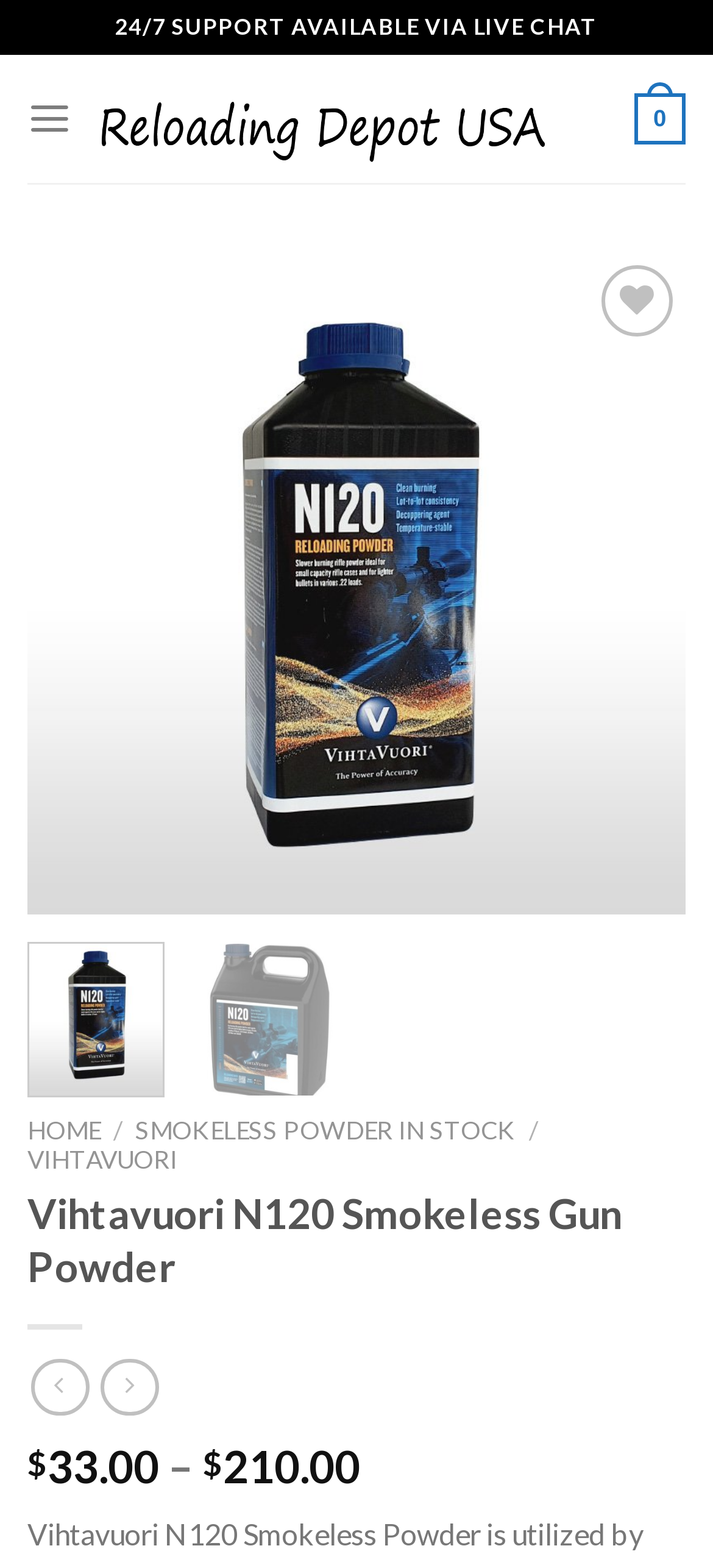From the image, can you give a detailed response to the question below:
What is the price range of the smokeless powder?

The price range of the smokeless powder can be found in the static text elements '$33.00' and '$210.00' which are located near the bottom of the webpage.